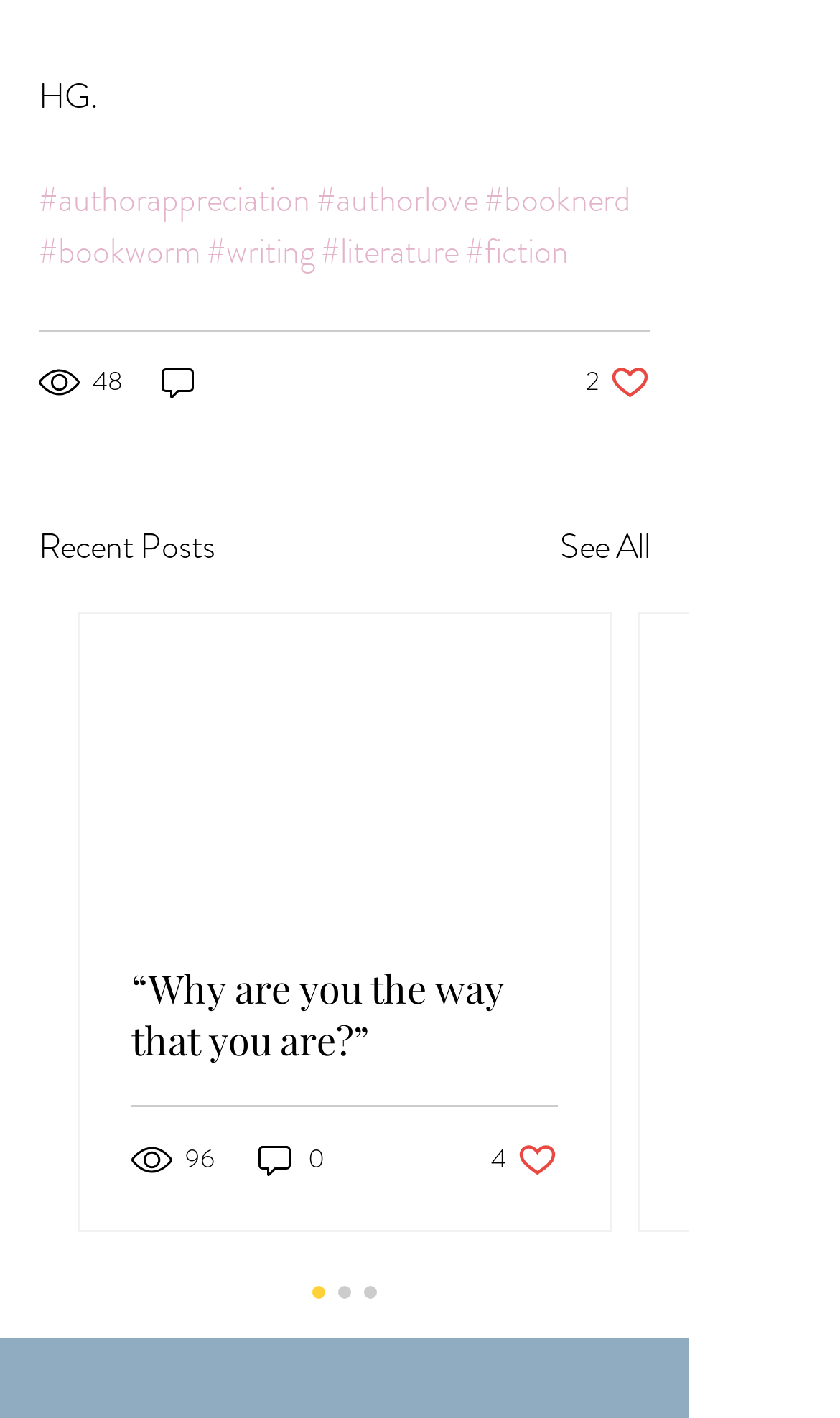How many views does the second post have?
Give a single word or phrase as your answer by examining the image.

96 views